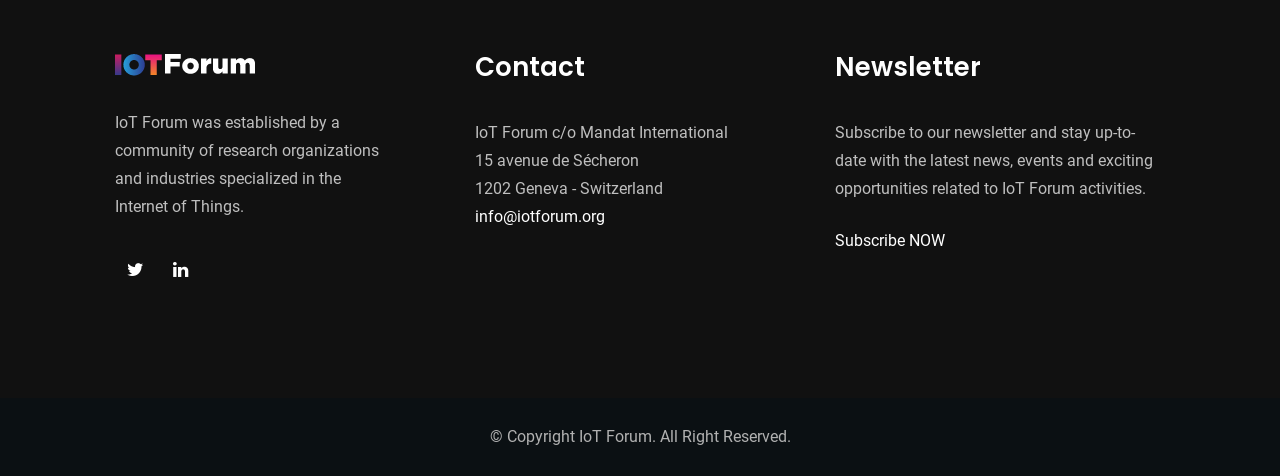What is the email address to contact IoT Forum?
Please provide a single word or phrase as your answer based on the image.

info@iotforum.org